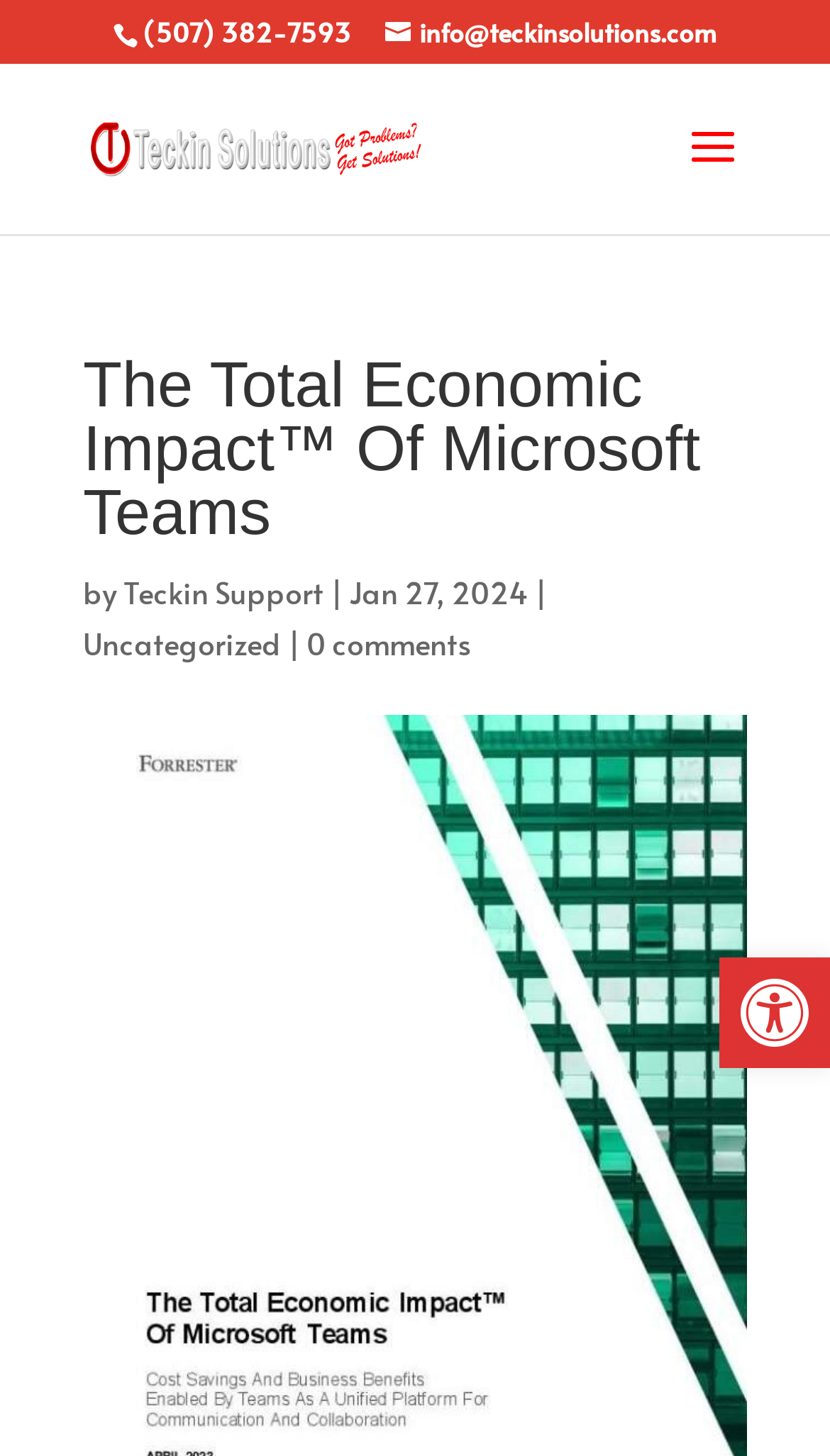Provide an in-depth caption for the webpage.

The webpage is about "The Total Economic Impact™ Of Microsoft Teams" and appears to be a blog post or article. At the top right corner, there is a button labeled "Open toolbar Accessibility Tools" with an accompanying image. Below this, there are three links: a phone number "(507) 382-7593", an email address "info@teckinsolutions.com", and the company name "Teckin Solutions" with a corresponding image.

The main content of the webpage is headed by a large title "The Total Economic Impact™ Of Microsoft Teams" which spans almost the entire width of the page. Below the title, there is a byline that reads "by Teckin Support" with a date "Jan 27, 2024" on the right side. There are also two links, "Uncategorized" and "0 comments", positioned below the byline.

Overall, the webpage appears to be a blog post or article discussing the economic impact of Microsoft Teams, with a focus on the findings of a study by Forrester, as hinted by the meta description.